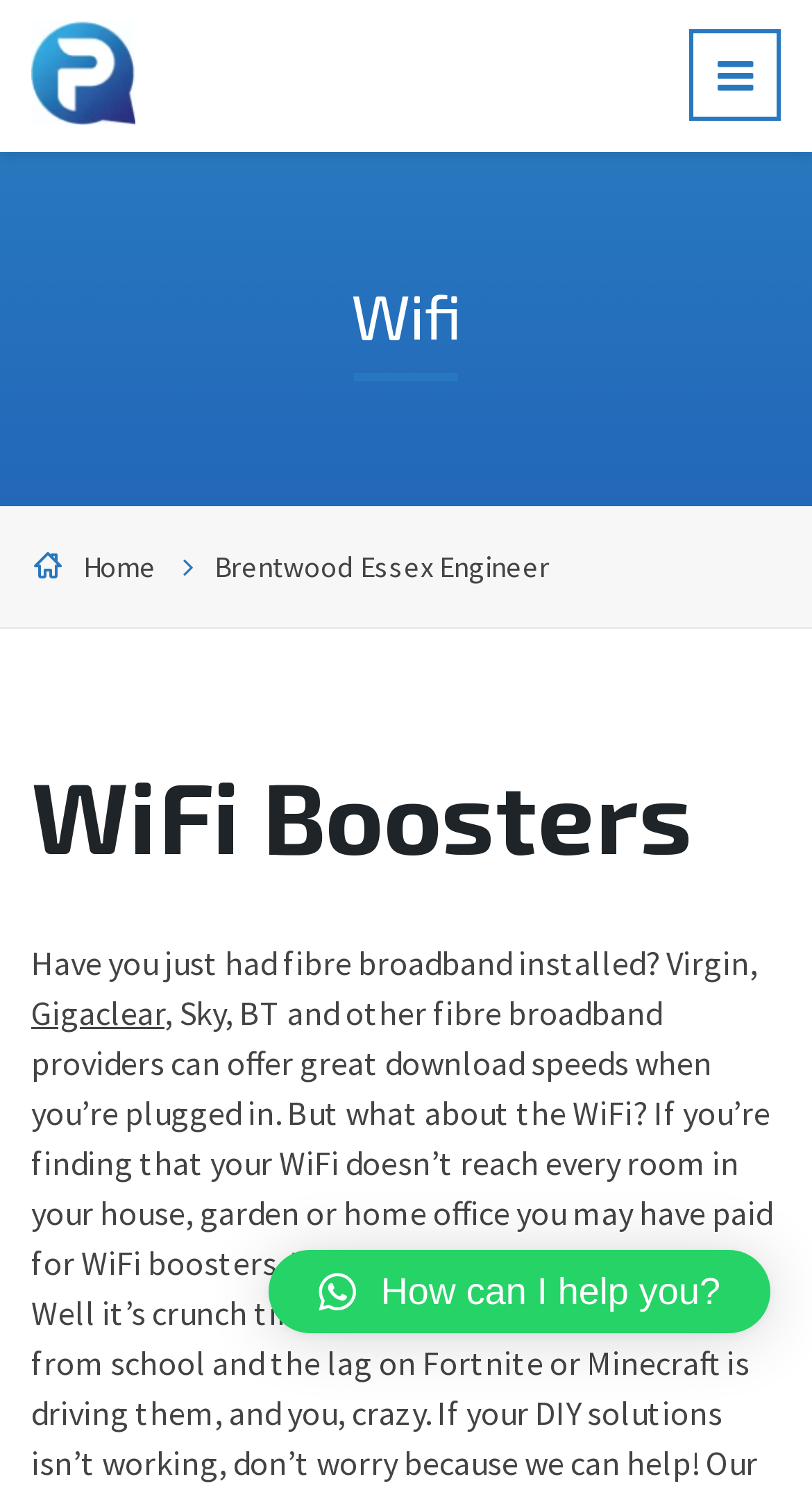What is the company name?
Look at the webpage screenshot and answer the question with a detailed explanation.

The company name can be found at the top left corner of the webpage, where it says 'Wifi - PLUGGED IN COMMS' and has a corresponding image with the same text.